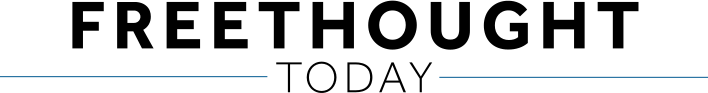Please study the image and answer the question comprehensively:
What is the purpose of the thin horizontal line?

The thin horizontal line is used to add visual separation below the title, enhancing the overall layout of the publication's header and making it more visually appealing.